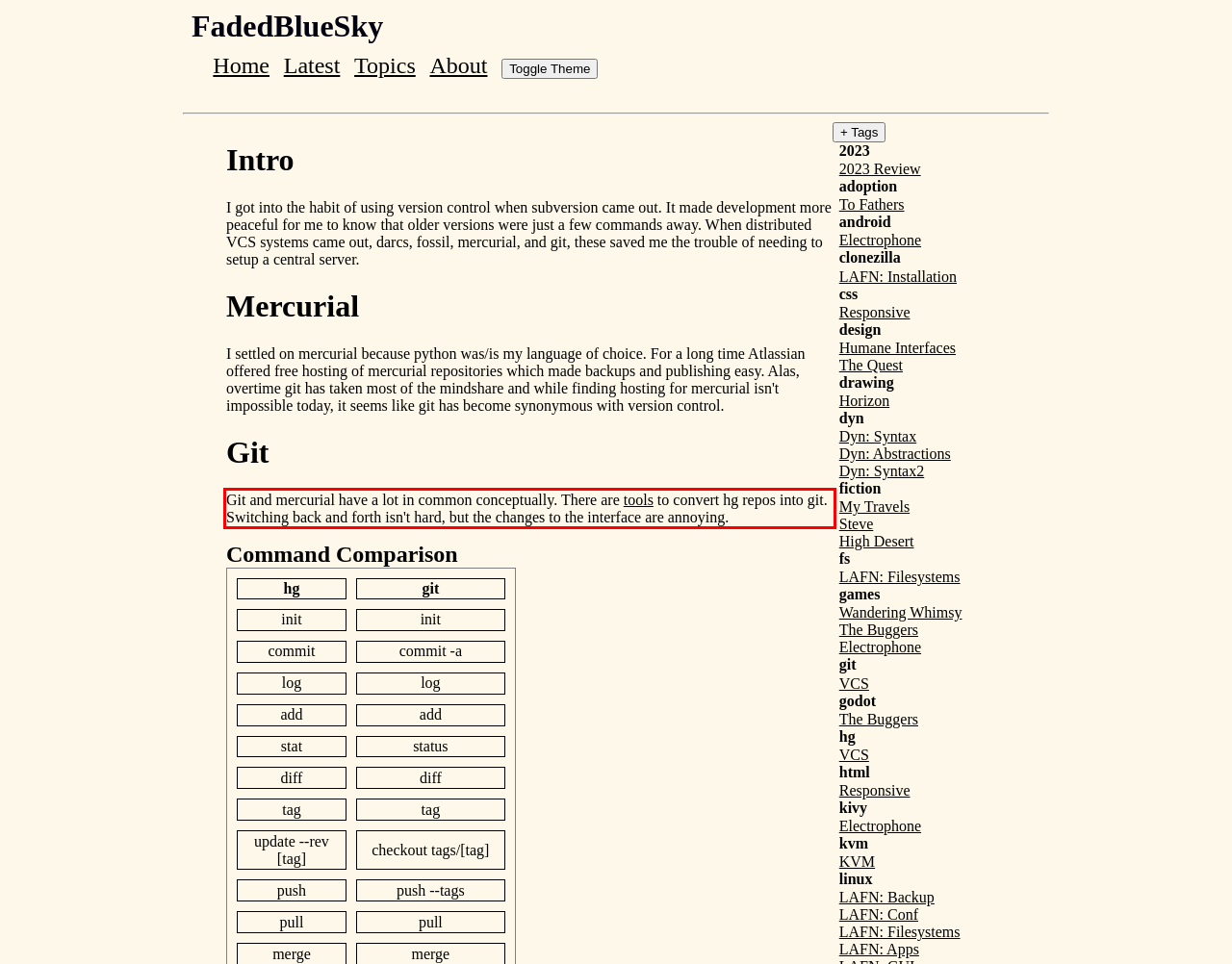From the screenshot of the webpage, locate the red bounding box and extract the text contained within that area.

Git and mercurial have a lot in common conceptually. There are tools to convert hg repos into git. Switching back and forth isn't hard, but the changes to the interface are annoying.